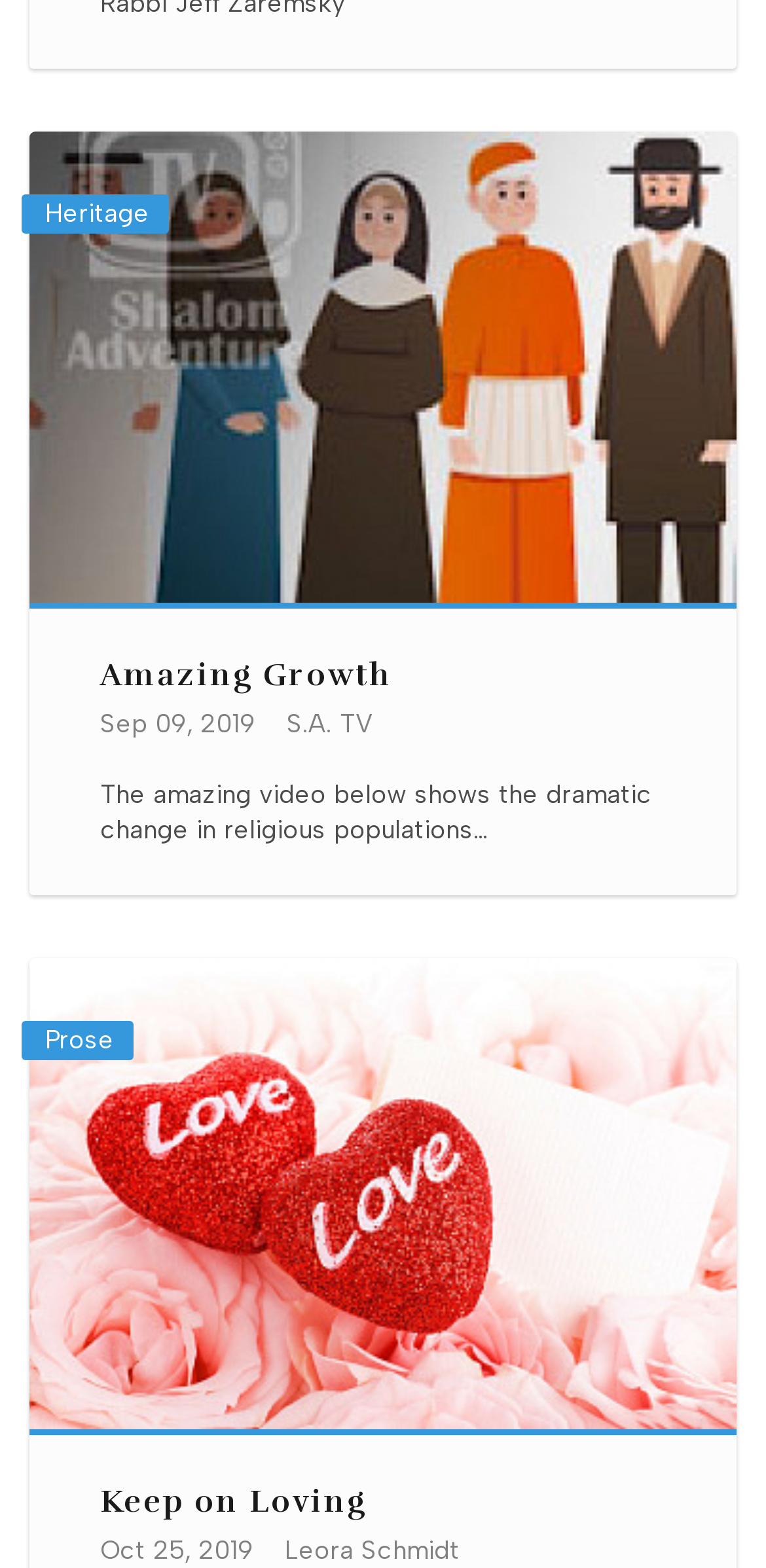Based on the image, provide a detailed and complete answer to the question: 
What is the title of the first article?

I determined the title of the first article by looking at the heading element with the text 'Amazing Growth' which is a child of the article element.